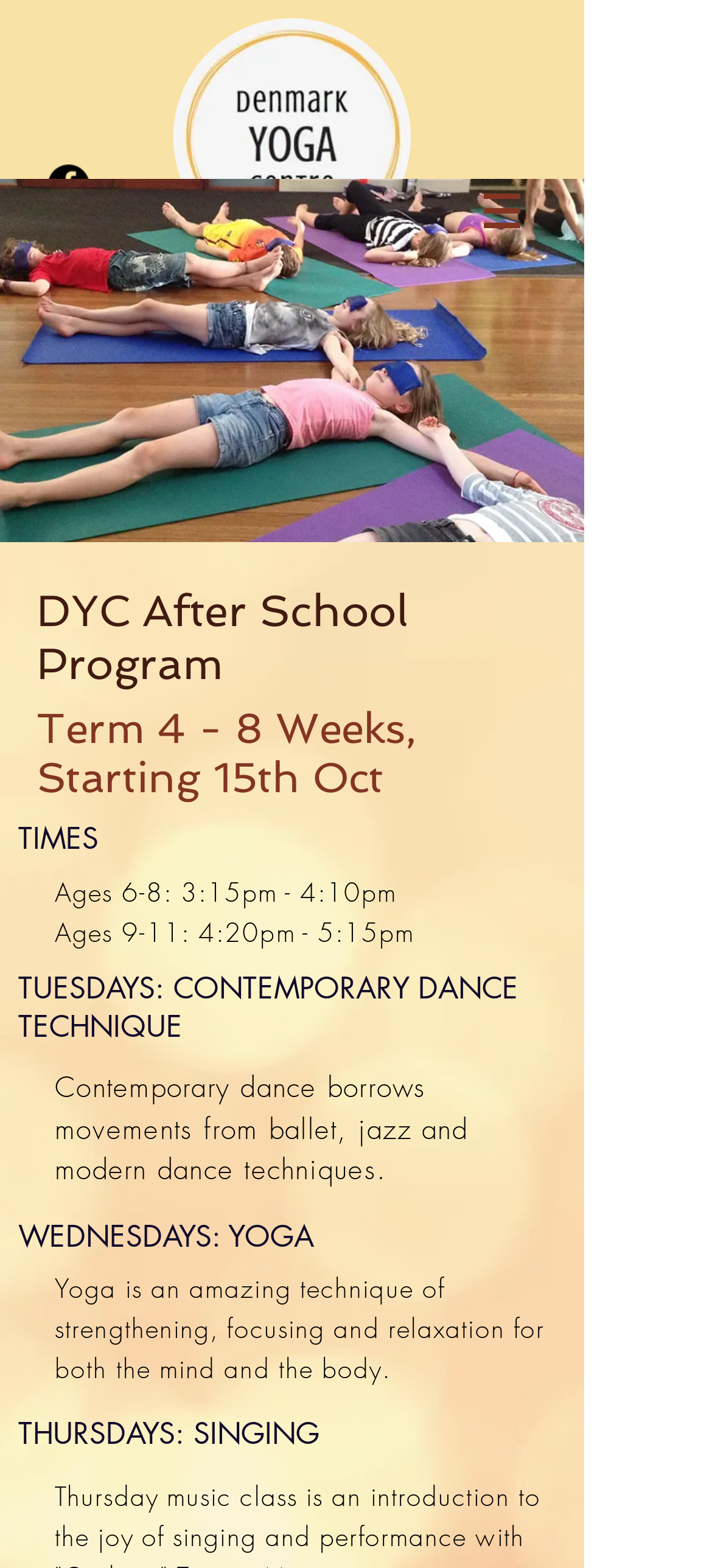Please provide a brief answer to the question using only one word or phrase: 
What activities are offered on Tuesdays?

Contemporary Dance Technique